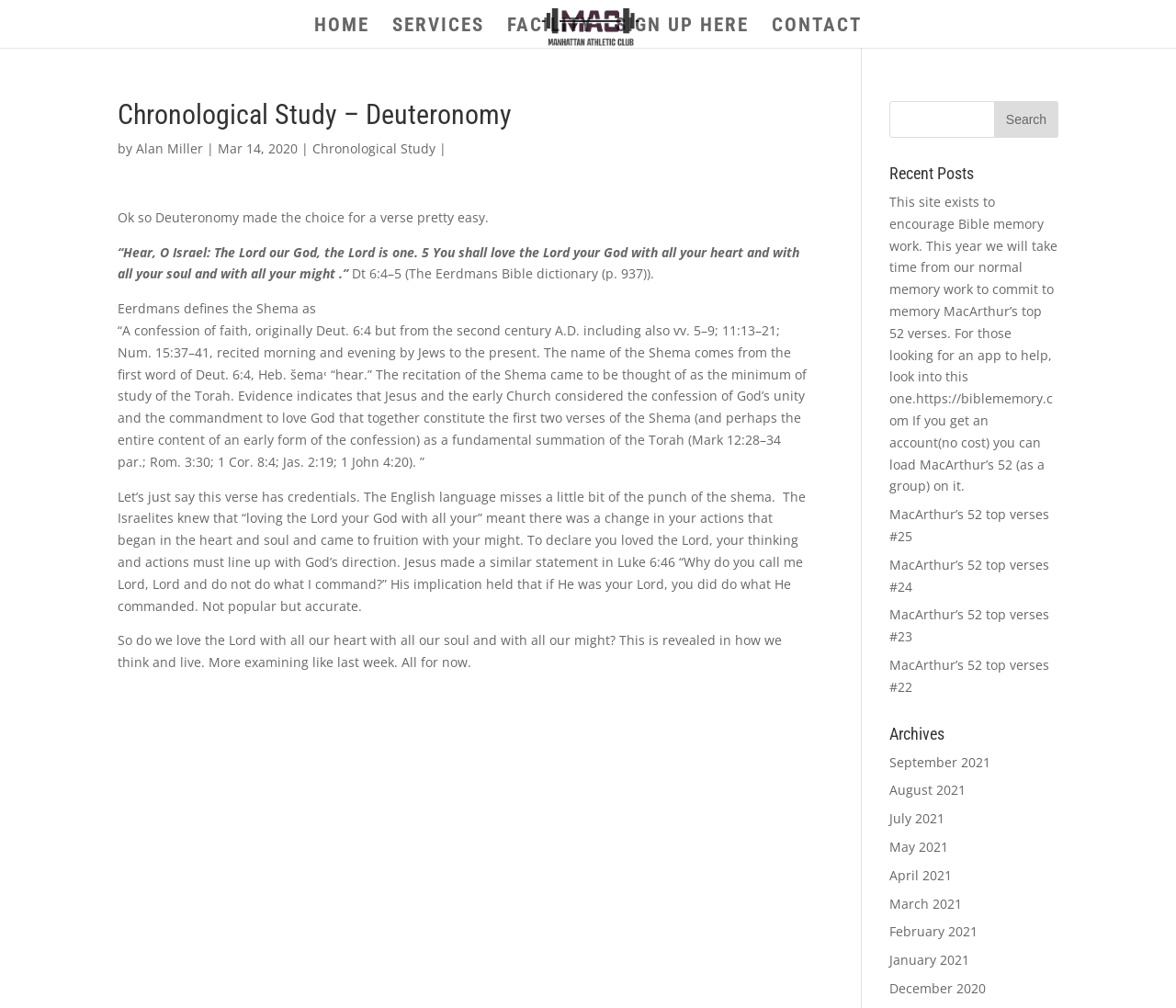Identify the bounding box coordinates of the element that should be clicked to fulfill this task: "Read the 'Chronological Study – Deuteronomy' article". The coordinates should be provided as four float numbers between 0 and 1, i.e., [left, top, right, bottom].

[0.1, 0.1, 0.689, 0.691]